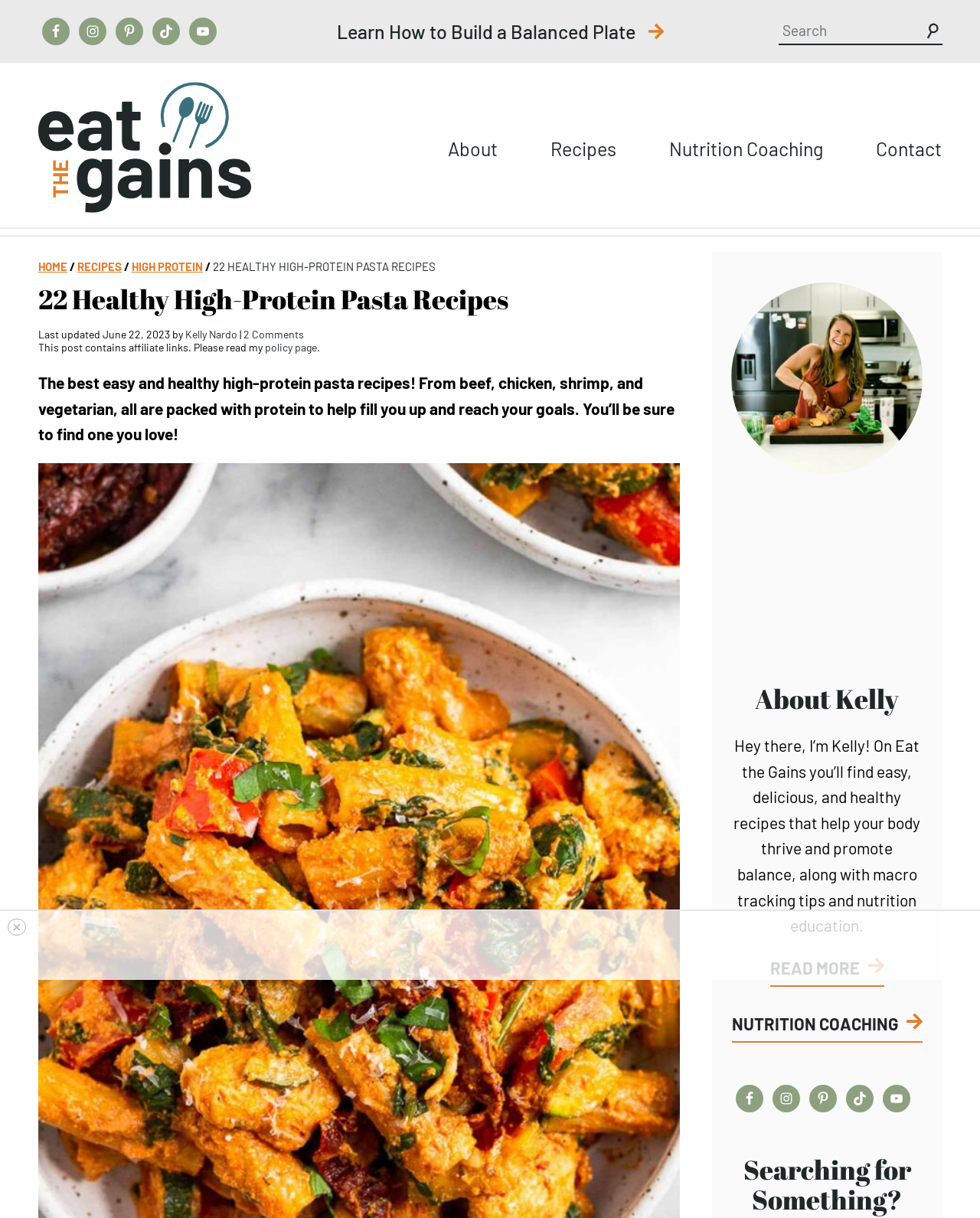What is the name of the author of this webpage?
Give a detailed response to the question by analyzing the screenshot.

I can see that the author of this webpage is Kelly Nardo, as indicated by the text 'by Kelly Nardo' near the top of the webpage.